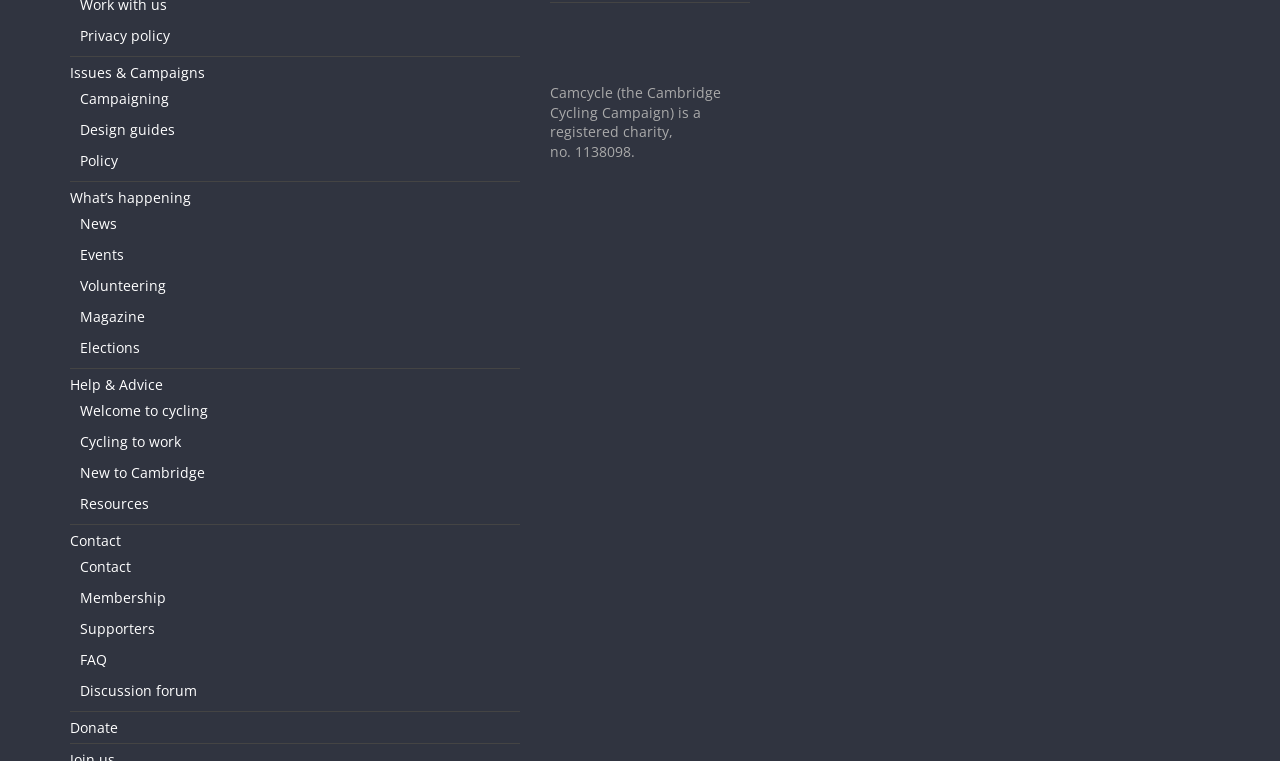Identify the bounding box coordinates of the section to be clicked to complete the task described by the following instruction: "View privacy policy". The coordinates should be four float numbers between 0 and 1, formatted as [left, top, right, bottom].

[0.062, 0.035, 0.133, 0.06]